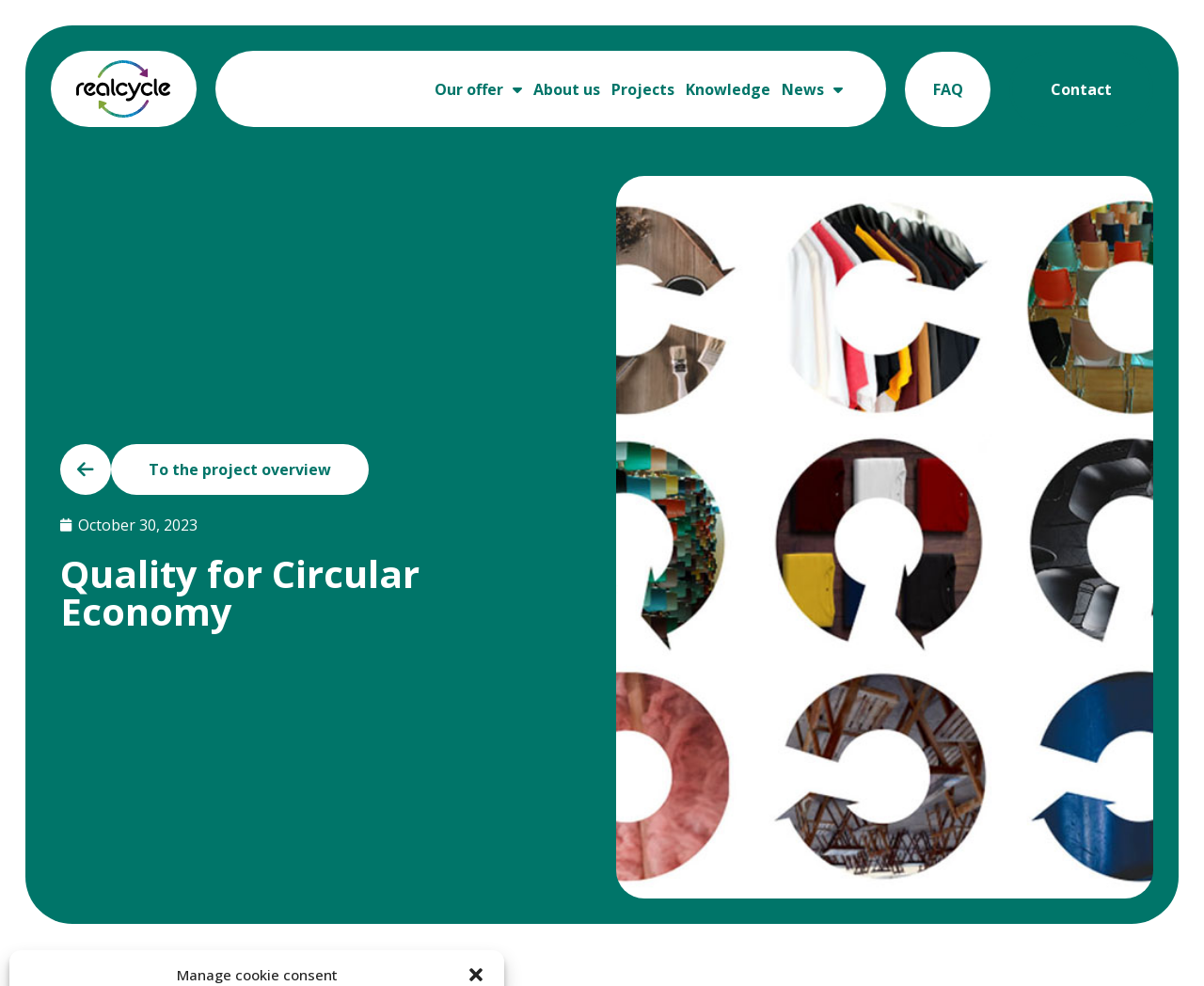Pinpoint the bounding box coordinates of the element to be clicked to execute the instruction: "Go to the project overview".

[0.05, 0.451, 0.307, 0.502]